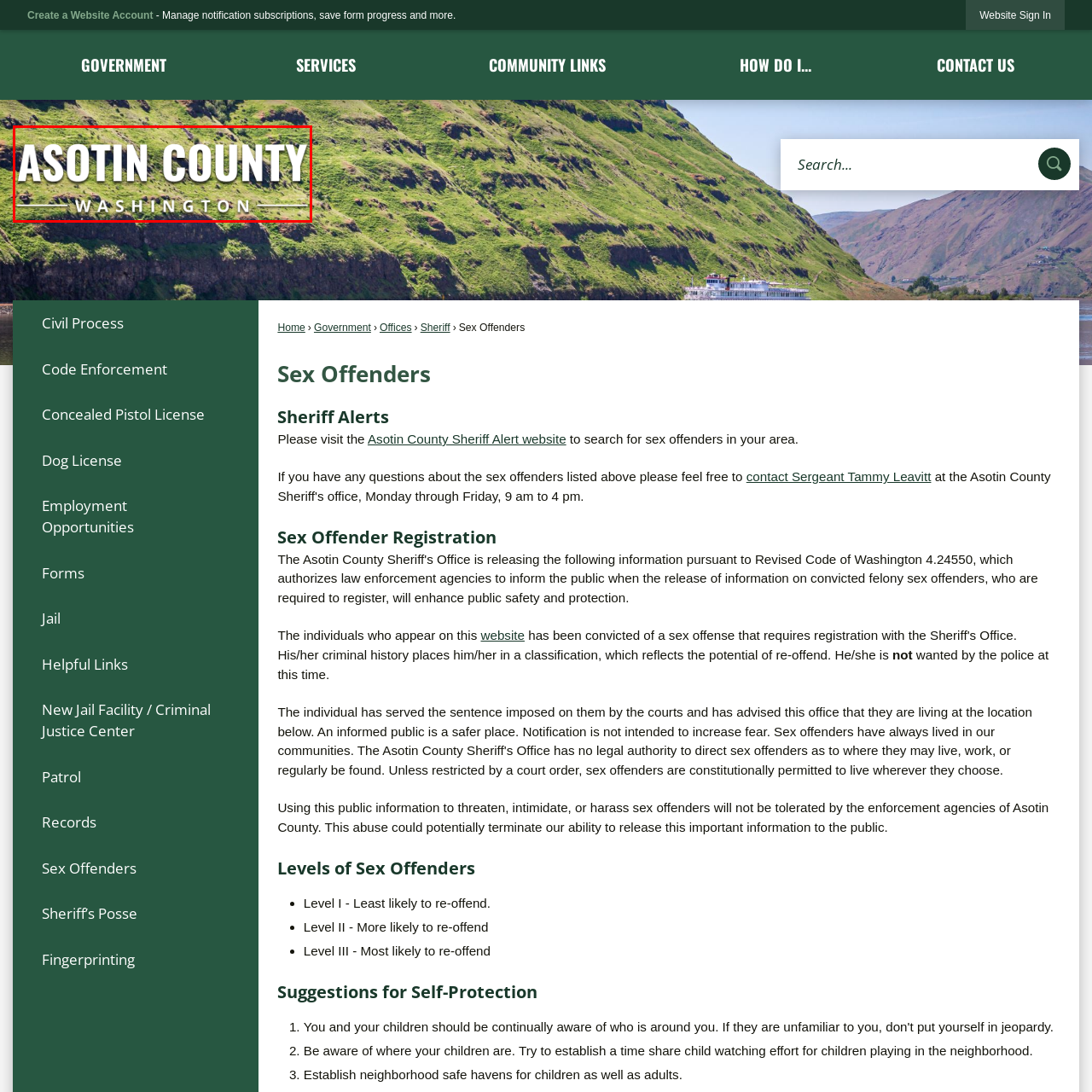Create an extensive description for the image inside the red frame.

The image prominently features the name "Asotin County" displayed in bold, white letters against a backdrop of lush green hills, representing the scenic landscapes of Washington. Below, the word "WASHINGTON" is presented in a slightly smaller font, maintaining the emphasis on the county name. This visual serves as a welcoming introduction to the region, highlighting its natural beauty and inviting visitors and residents alike to explore what Asotin County has to offer.